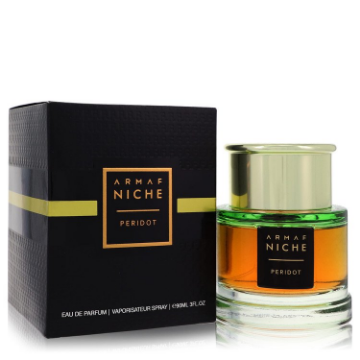What is the volume of the fragrance?
Examine the image closely and answer the question with as much detail as possible.

The caption highlights the fragrance as a 3 oz (90 ml) spray, which indicates the quantity of the perfume in the bottle.